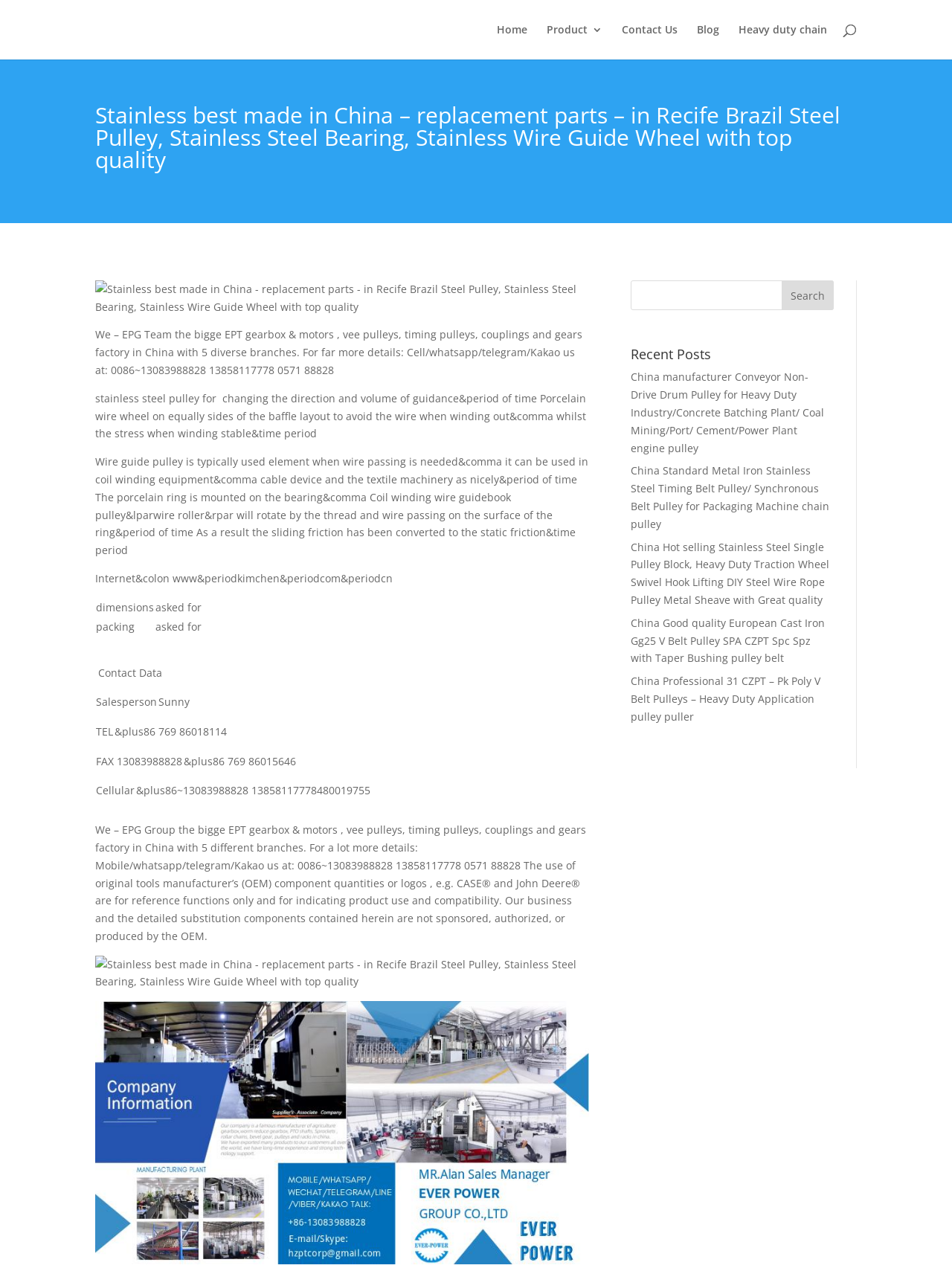Could you locate the bounding box coordinates for the section that should be clicked to accomplish this task: "View the 'Recent Posts'".

[0.663, 0.273, 0.876, 0.29]